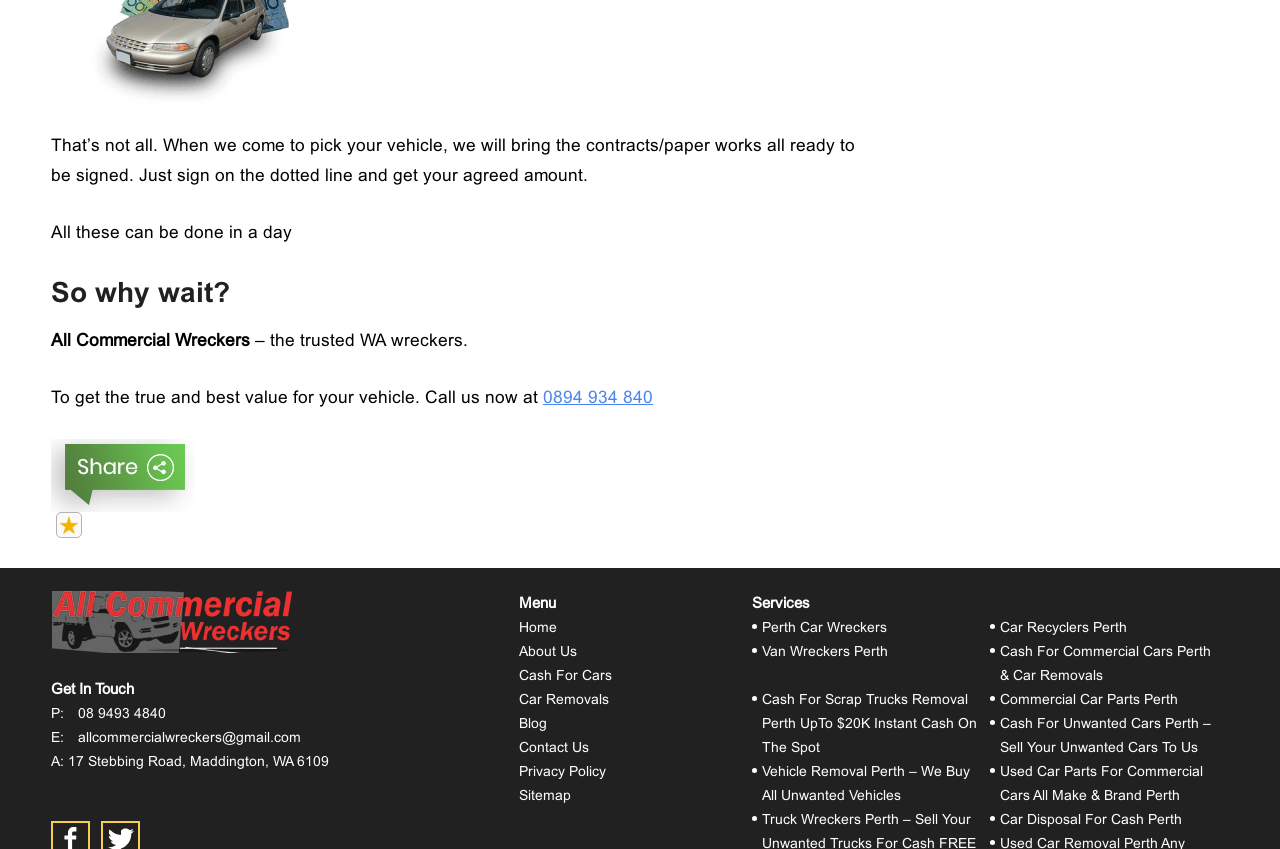Please find the bounding box coordinates of the element's region to be clicked to carry out this instruction: "Click the 'Home' link".

[0.406, 0.724, 0.583, 0.753]